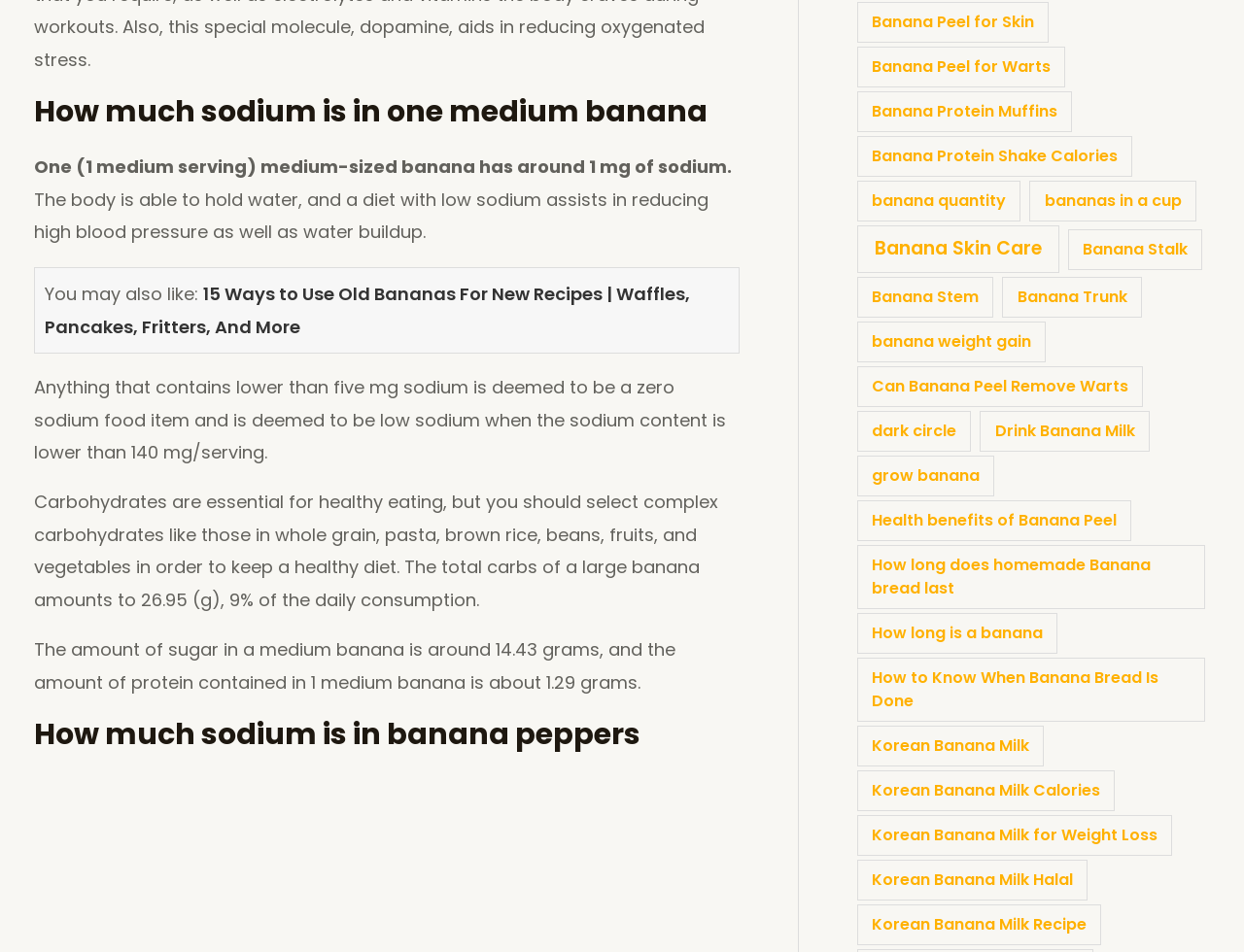Based on the element description: "Korean Banana Milk Recipe", identify the bounding box coordinates for this UI element. The coordinates must be four float numbers between 0 and 1, listed as [left, top, right, bottom].

[0.689, 0.95, 0.885, 0.993]